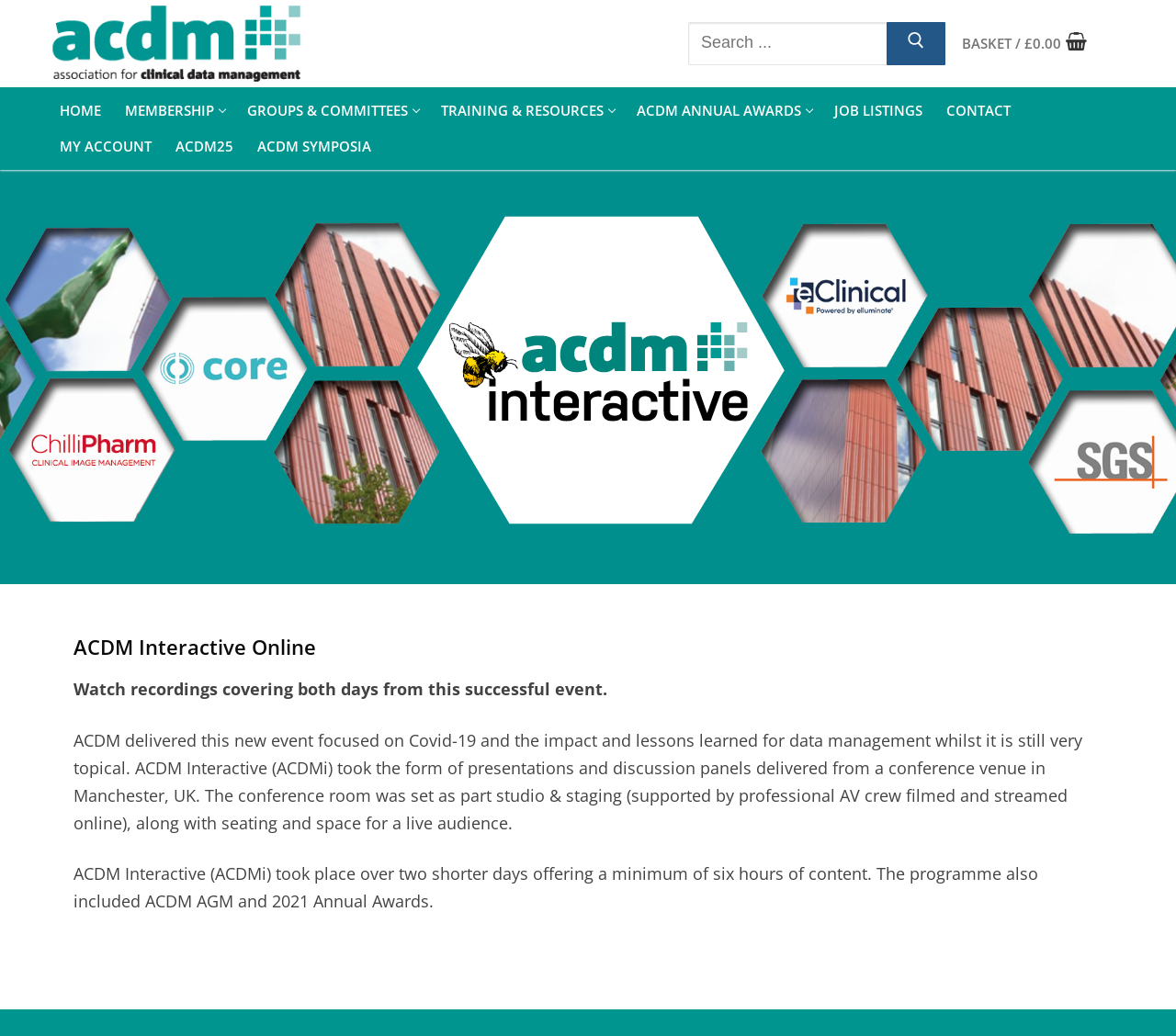Identify the bounding box coordinates for the element that needs to be clicked to fulfill this instruction: "Search for something". Provide the coordinates in the format of four float numbers between 0 and 1: [left, top, right, bottom].

[0.585, 0.021, 0.804, 0.063]